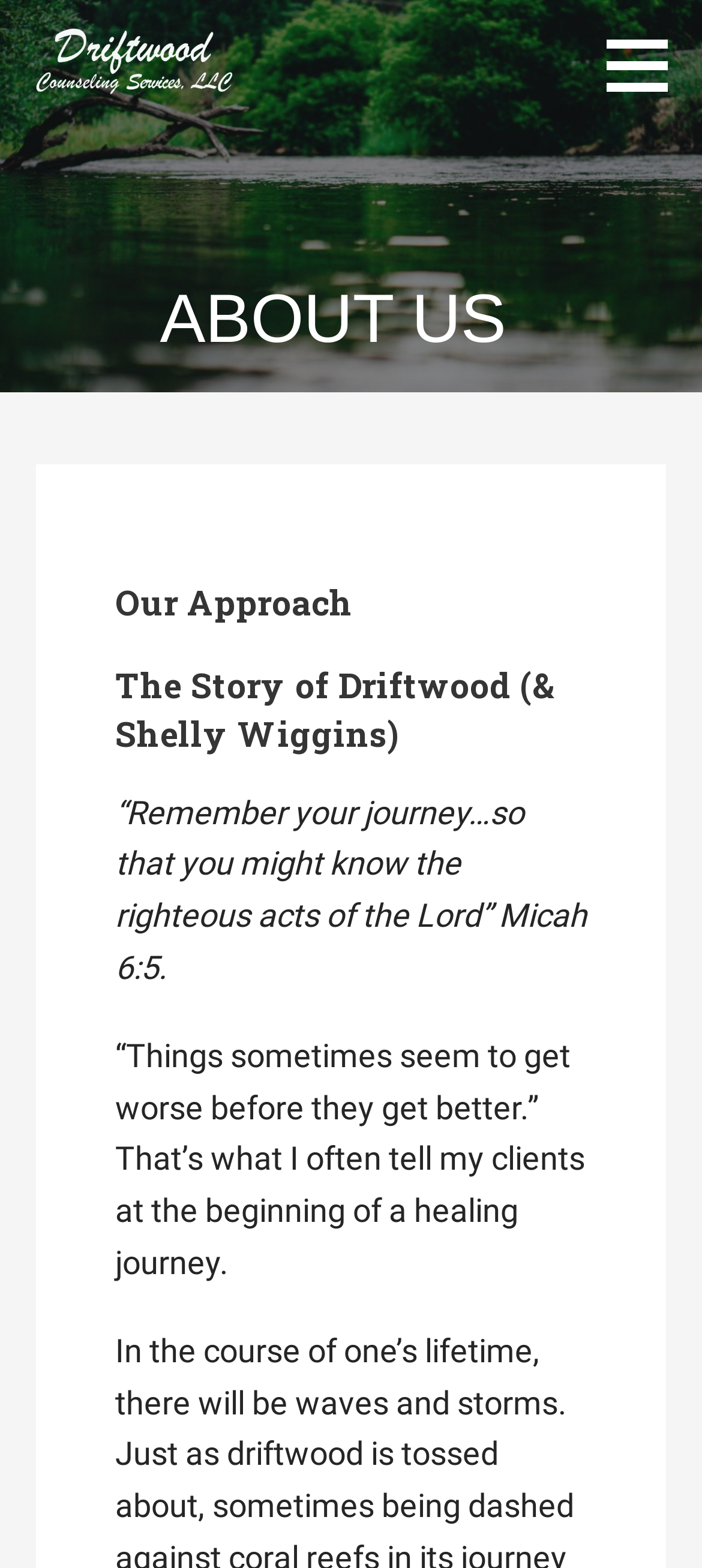Provide the bounding box coordinates for the specified HTML element described in this description: "DRIFTWOOD". The coordinates should be four float numbers ranging from 0 to 1, in the format [left, top, right, bottom].

[0.038, 0.06, 0.337, 0.087]